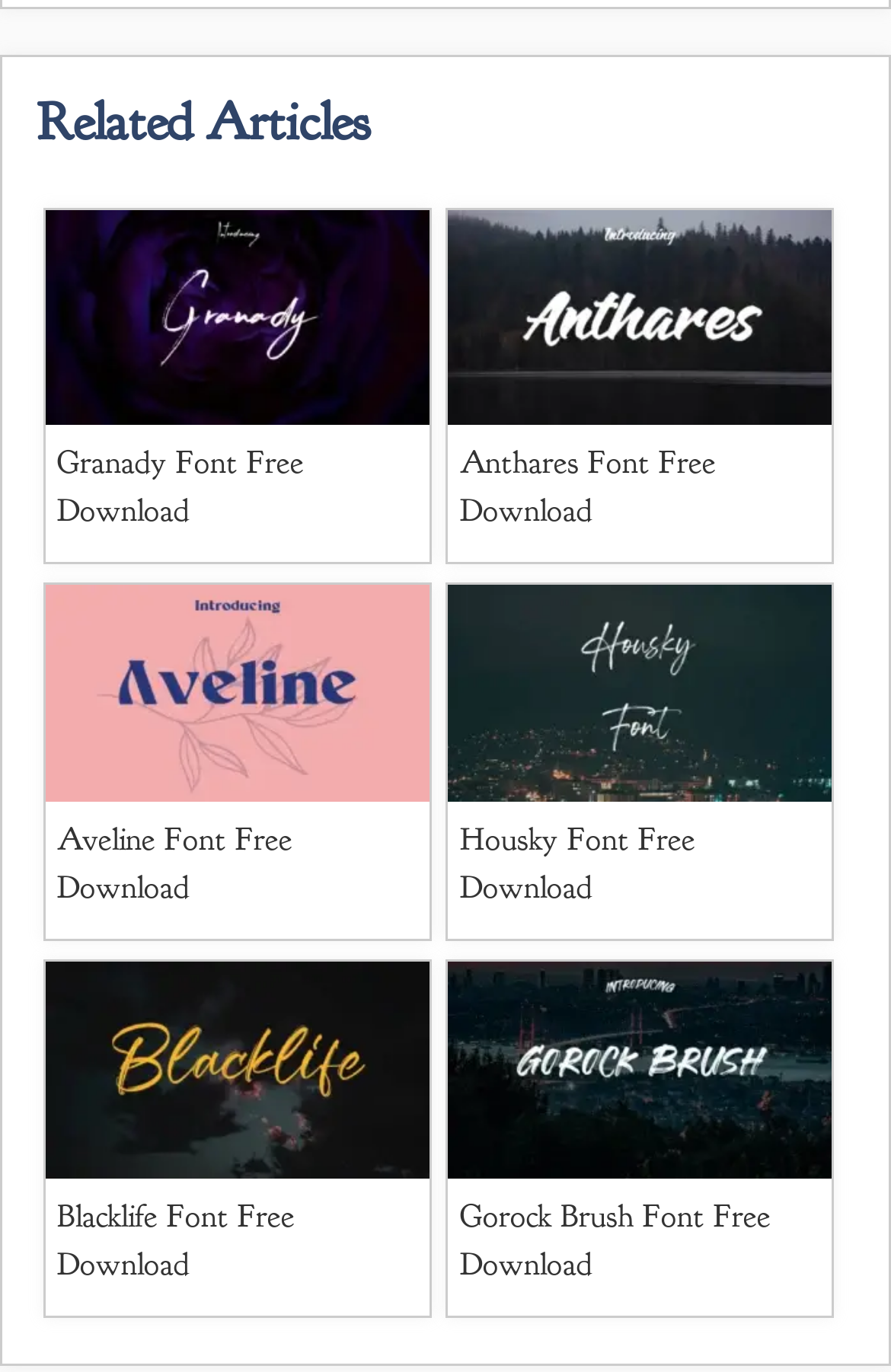Find the bounding box coordinates of the clickable area required to complete the following action: "Get Anthares Font Free Download".

[0.503, 0.31, 0.934, 0.4]